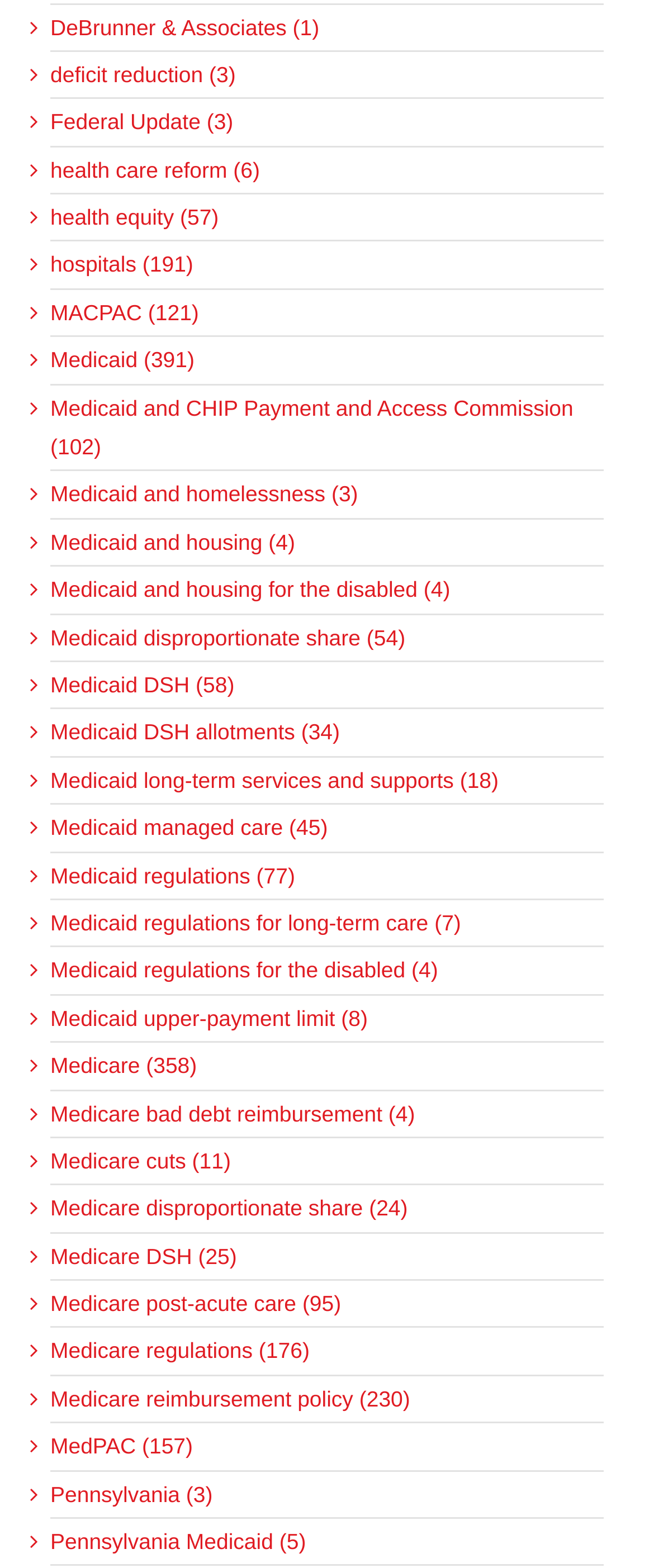Given the element description Medicare post-acute care (95), specify the bounding box coordinates of the corresponding UI element in the format (top-left x, top-left y, bottom-right x, bottom-right y). All values must be between 0 and 1.

[0.077, 0.819, 0.897, 0.844]